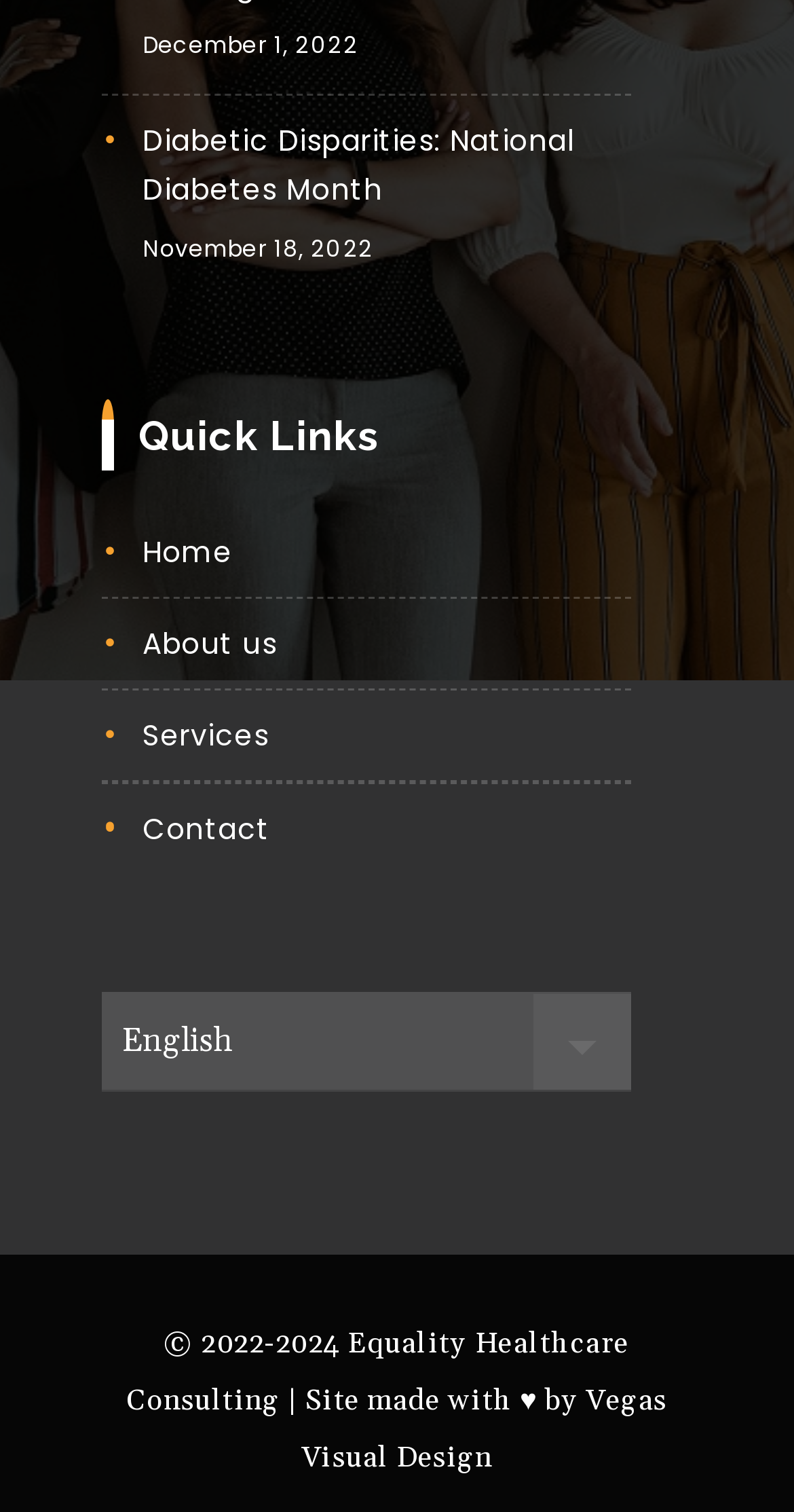Find the bounding box coordinates of the clickable element required to execute the following instruction: "Visit the 'Home' page". Provide the coordinates as four float numbers between 0 and 1, i.e., [left, top, right, bottom].

[0.128, 0.349, 0.795, 0.395]